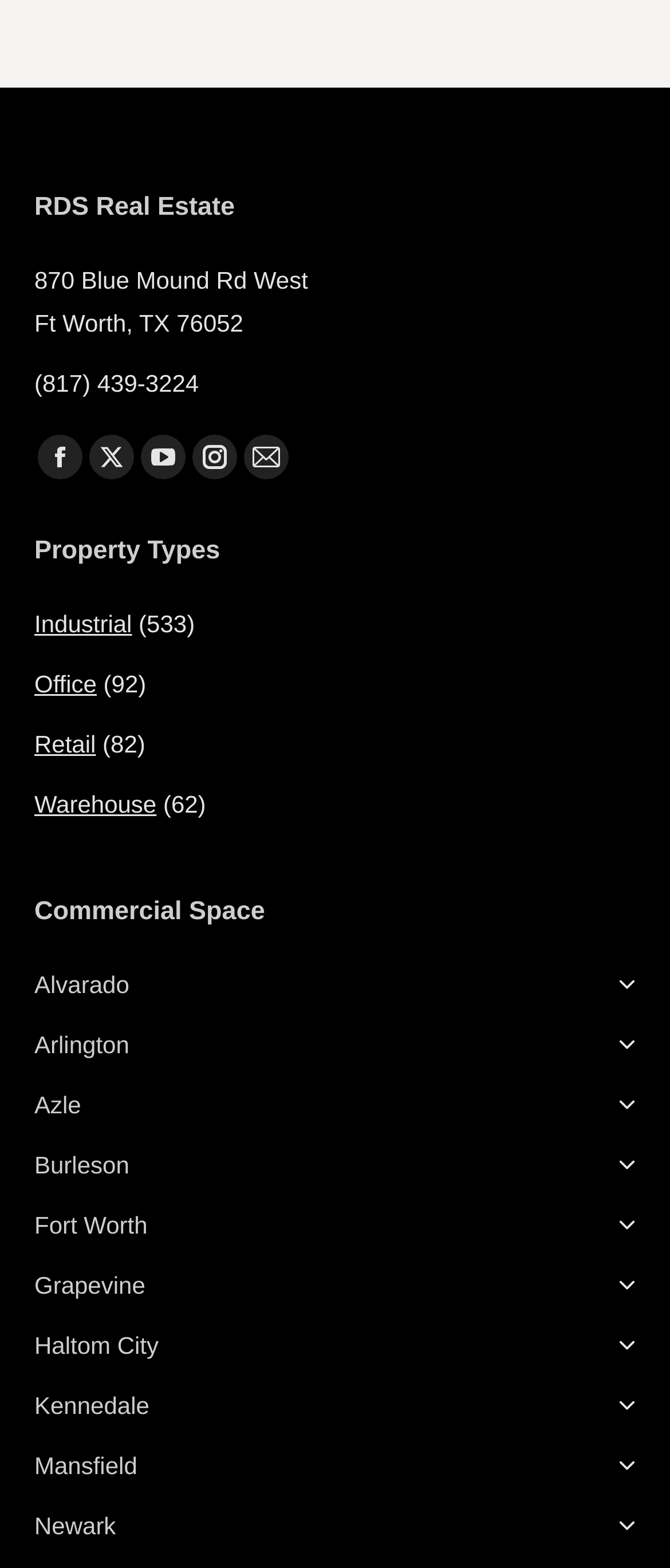Please determine the bounding box coordinates of the area that needs to be clicked to complete this task: 'Find Commercial Space'. The coordinates must be four float numbers between 0 and 1, formatted as [left, top, right, bottom].

[0.051, 0.571, 0.395, 0.59]